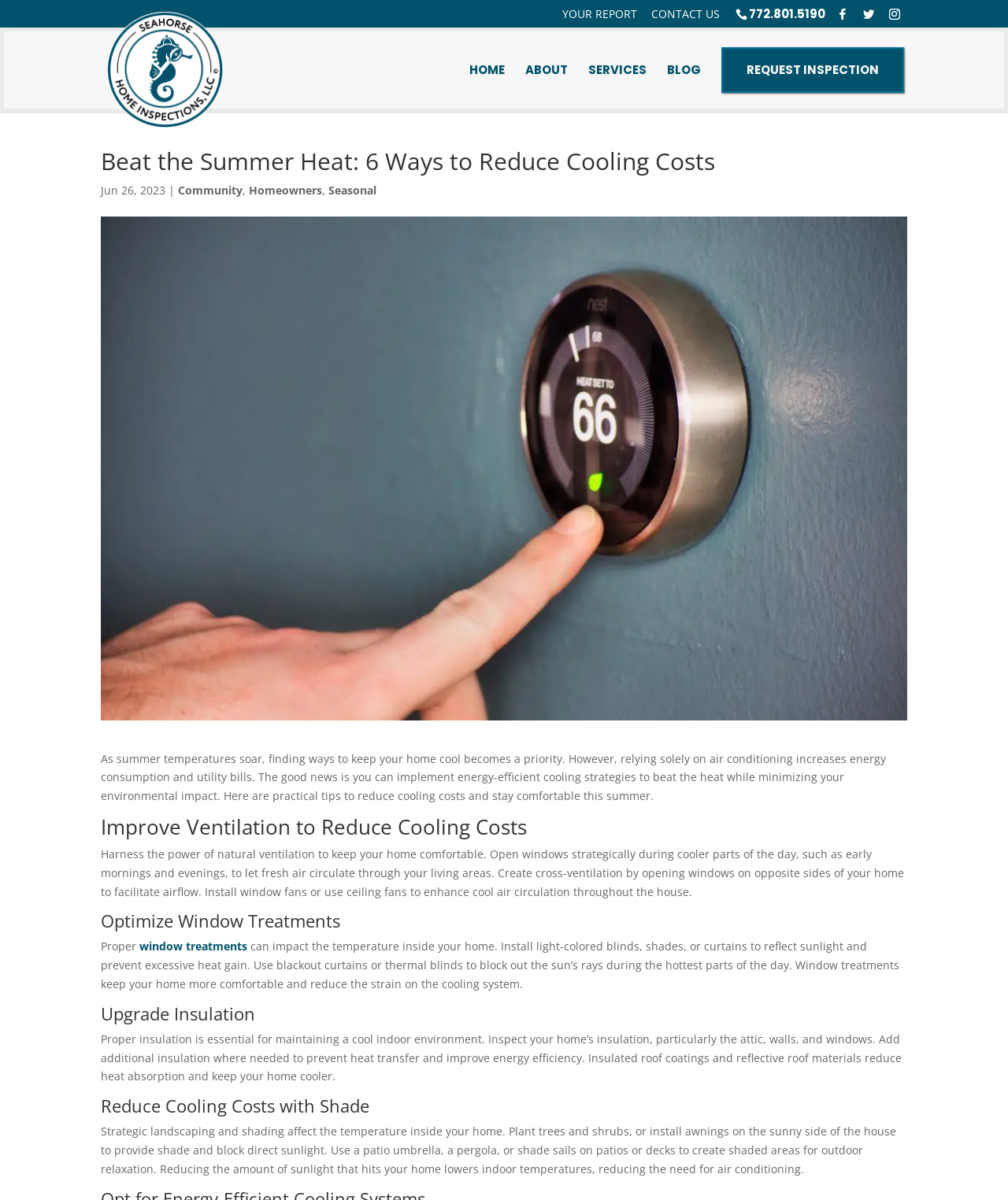Determine the bounding box coordinates of the clickable area required to perform the following instruction: "Call the phone number". The coordinates should be represented as four float numbers between 0 and 1: [left, top, right, bottom].

[0.743, 0.005, 0.819, 0.018]